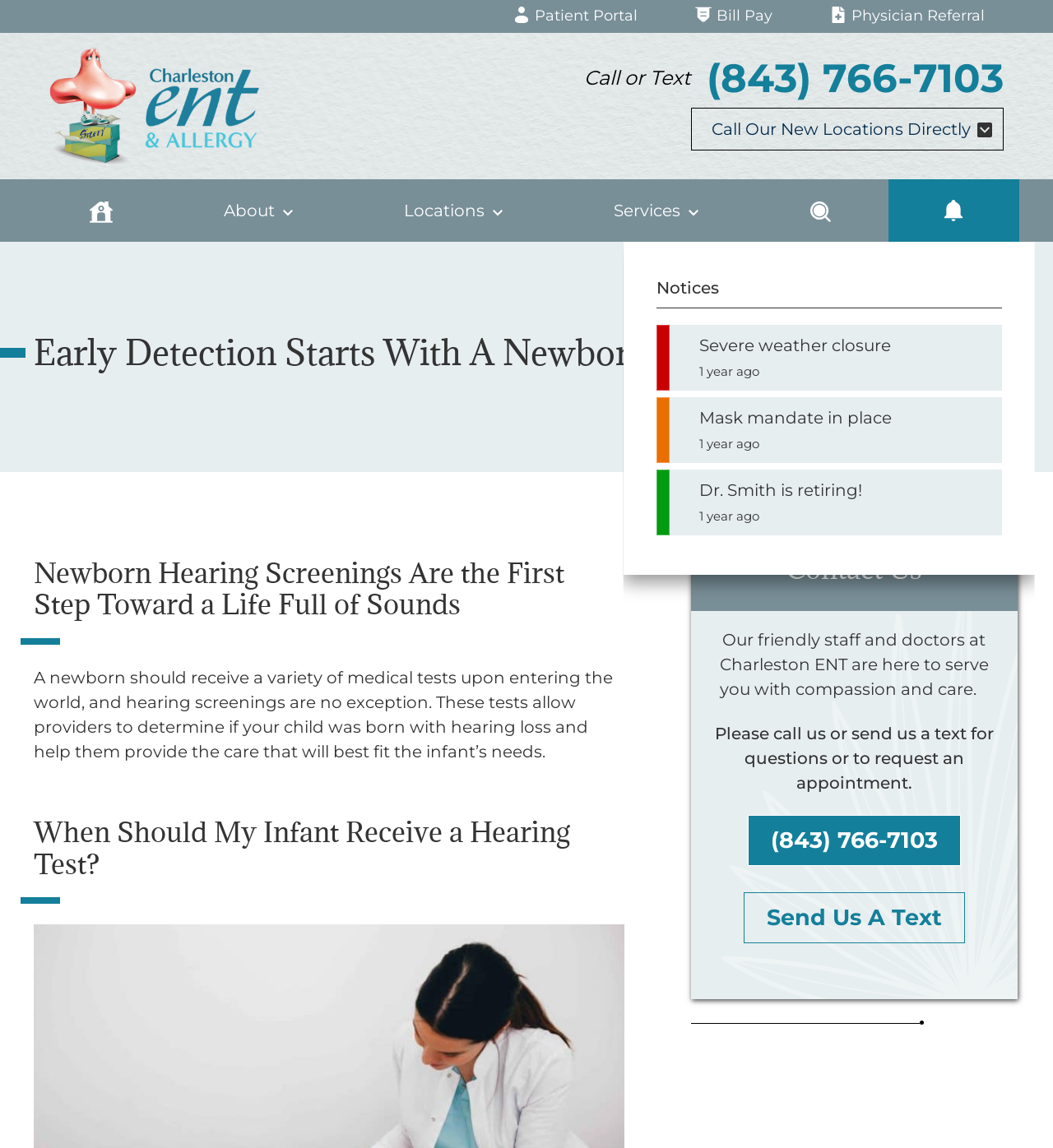Please determine the bounding box coordinates of the element to click in order to execute the following instruction: "Click the 'Search' link". The coordinates should be four float numbers between 0 and 1, specified as [left, top, right, bottom].

[0.716, 0.156, 0.843, 0.211]